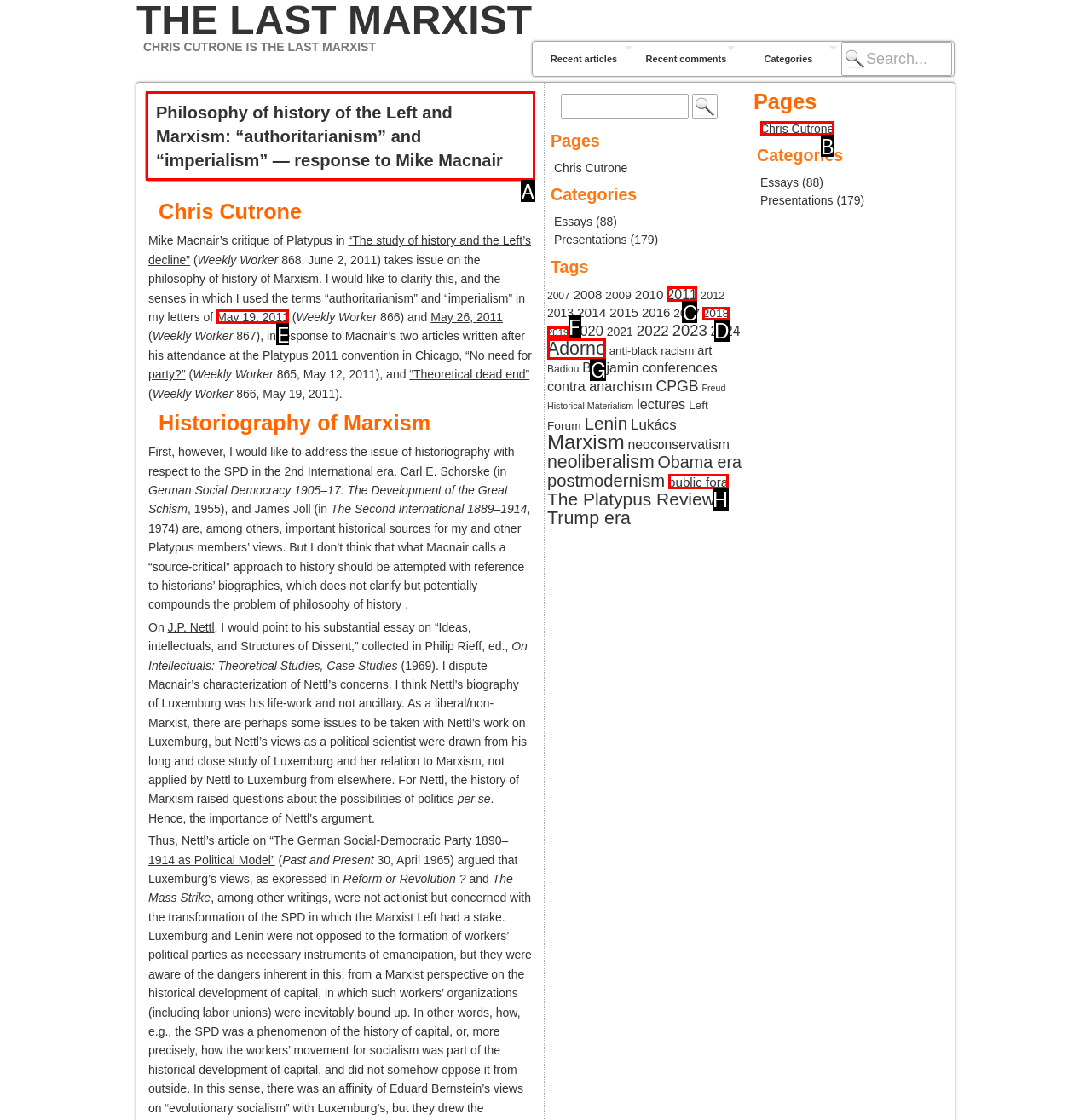Which HTML element should be clicked to fulfill the following task: Read the article 'Philosophy of history of the Left and Marxism: “authoritarianism” and “imperialism” — response to Mike Macnair'?
Reply with the letter of the appropriate option from the choices given.

A